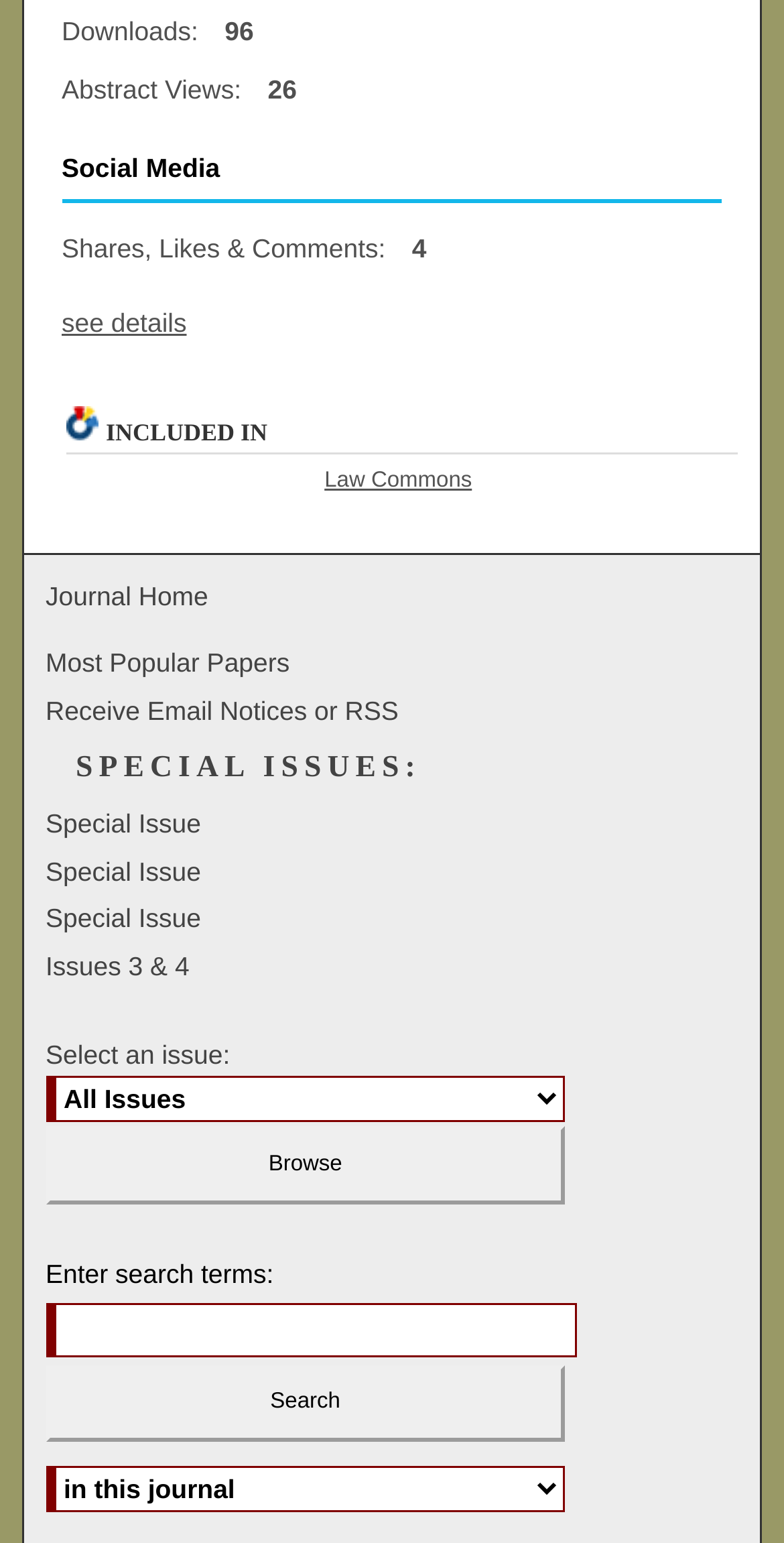How can I browse issues of the journal?
Please craft a detailed and exhaustive response to the question.

To browse issues of the journal, I can select an issue from the combobox labeled 'Select an issue:' and then click the 'Browse' button. This will allow me to view the contents of the selected issue.